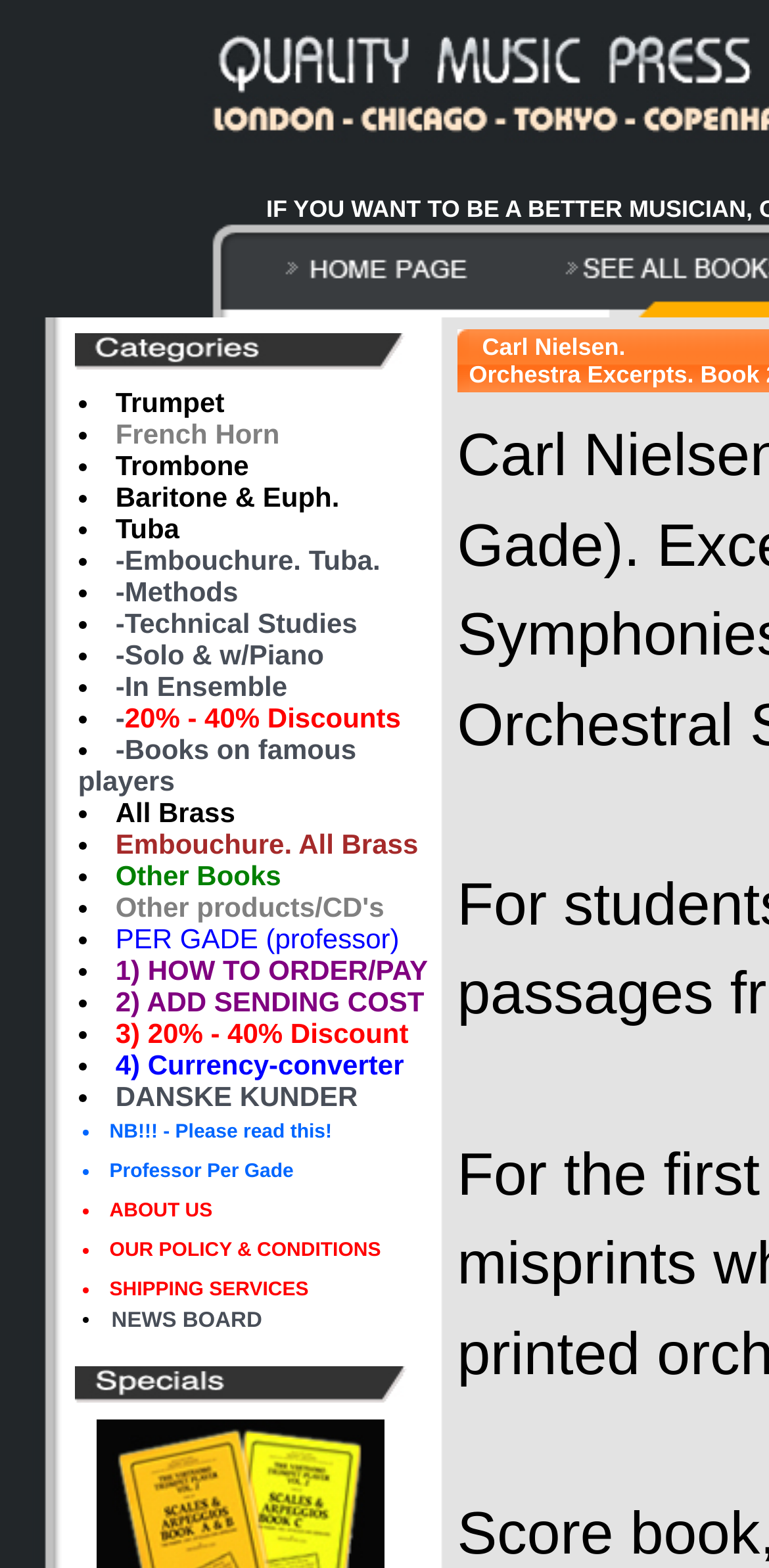Determine the bounding box coordinates for the area that should be clicked to carry out the following instruction: "Click on the link to learn about Trumpet".

[0.15, 0.246, 0.292, 0.267]